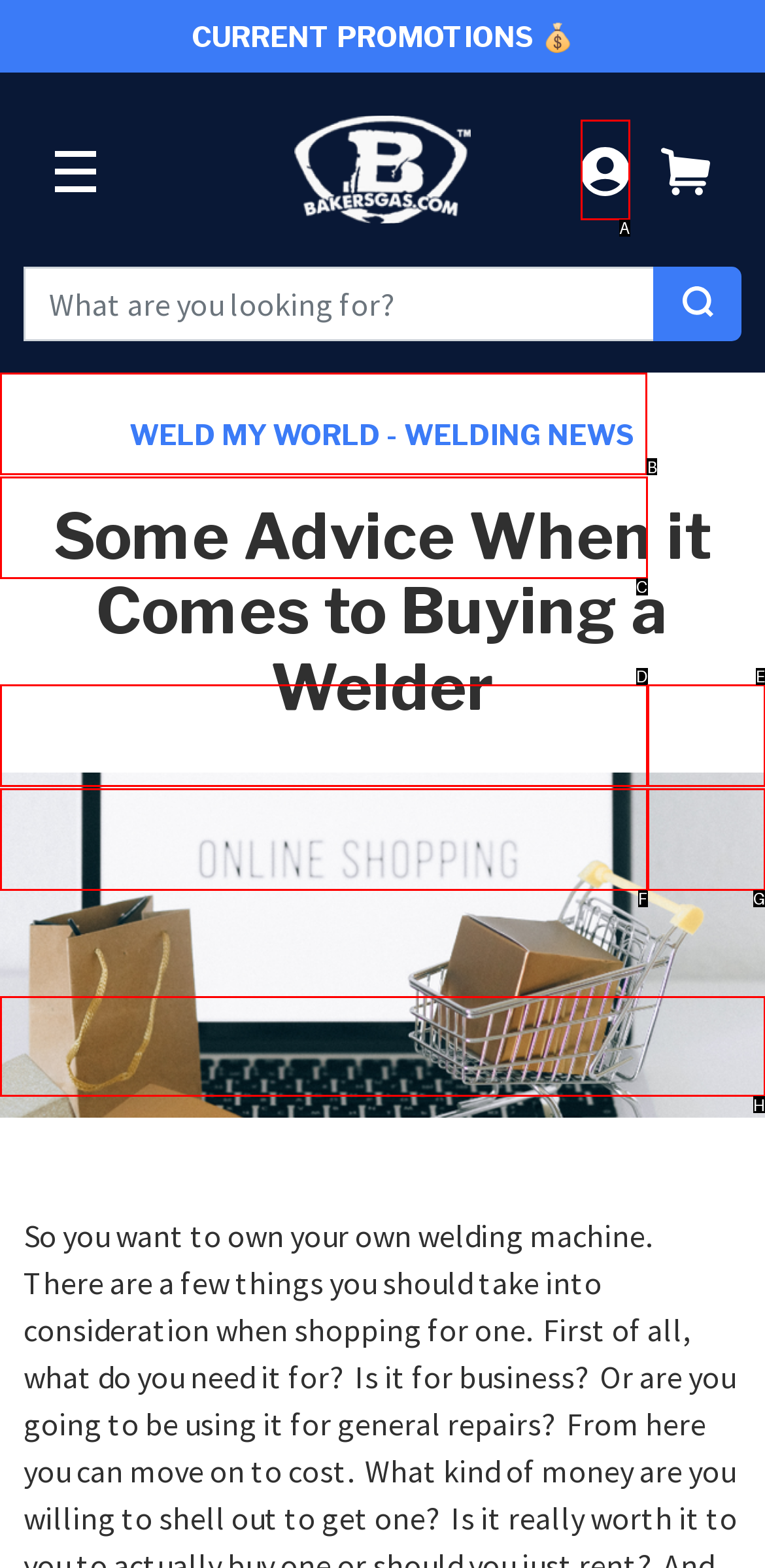Determine the appropriate lettered choice for the task: Learn about welding. Reply with the correct letter.

B